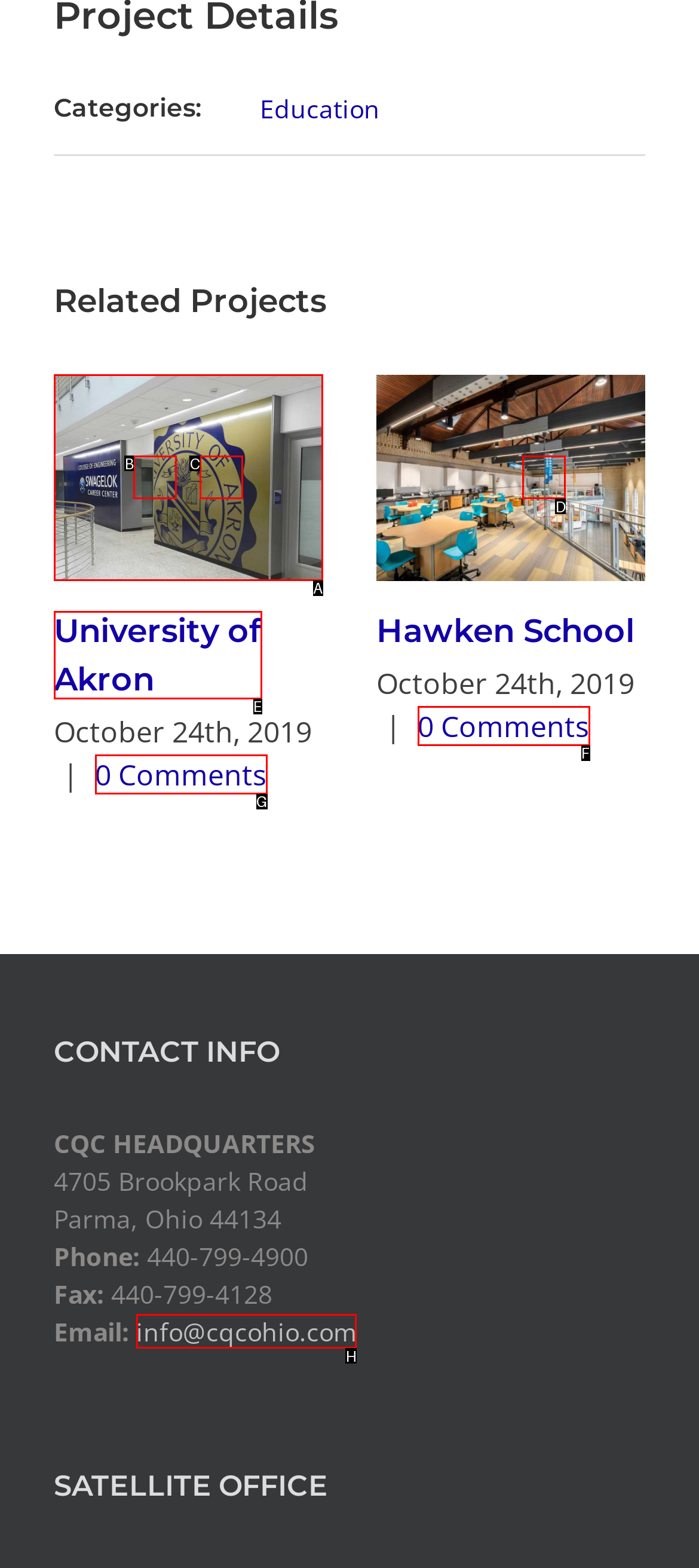What option should I click on to execute the task: Send an email to info@cqcohio.com? Give the letter from the available choices.

H